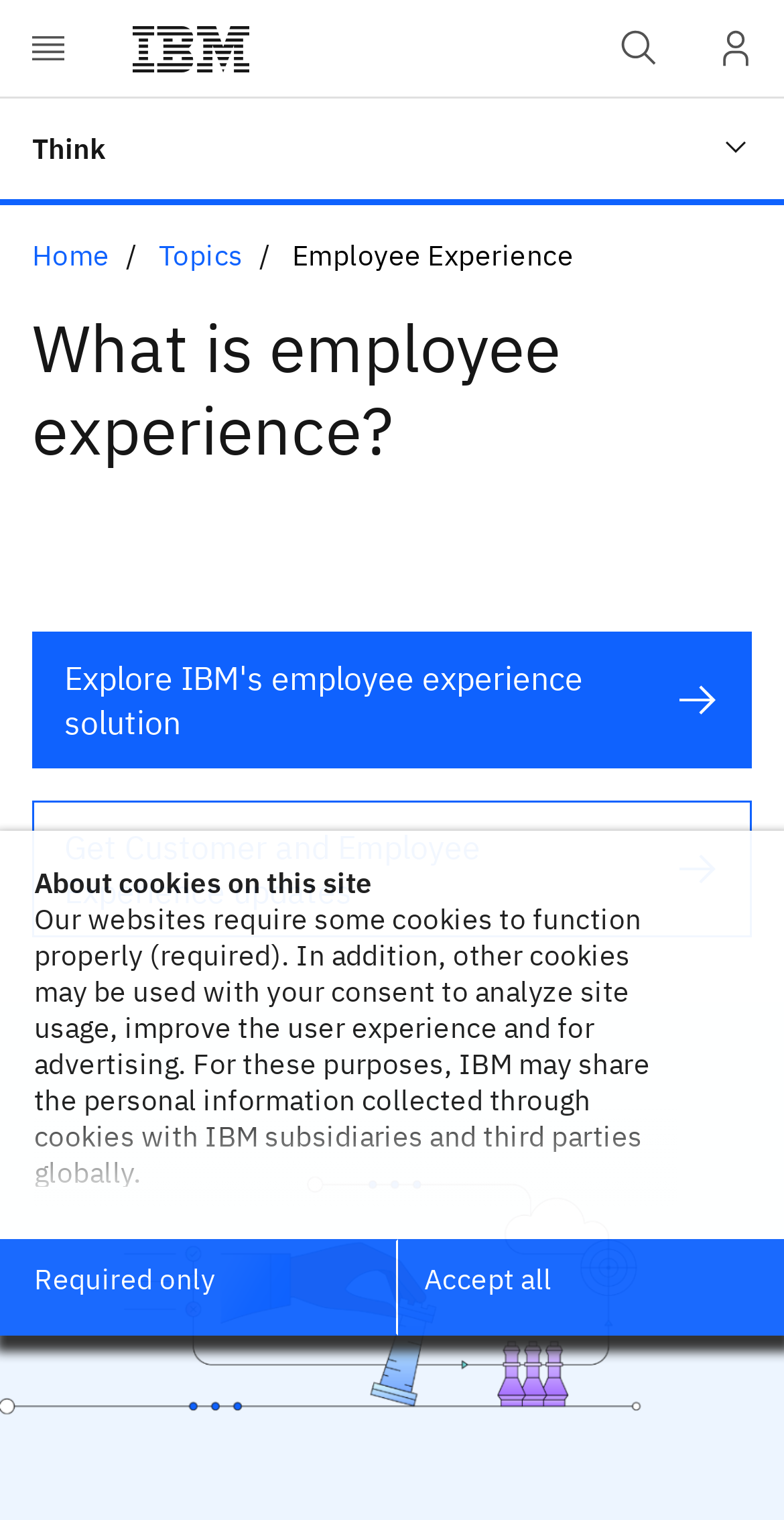Please provide the bounding box coordinates for the UI element as described: "cookie preferences". The coordinates must be four floats between 0 and 1, represented as [left, top, right, bottom].

[0.044, 0.828, 0.347, 0.85]